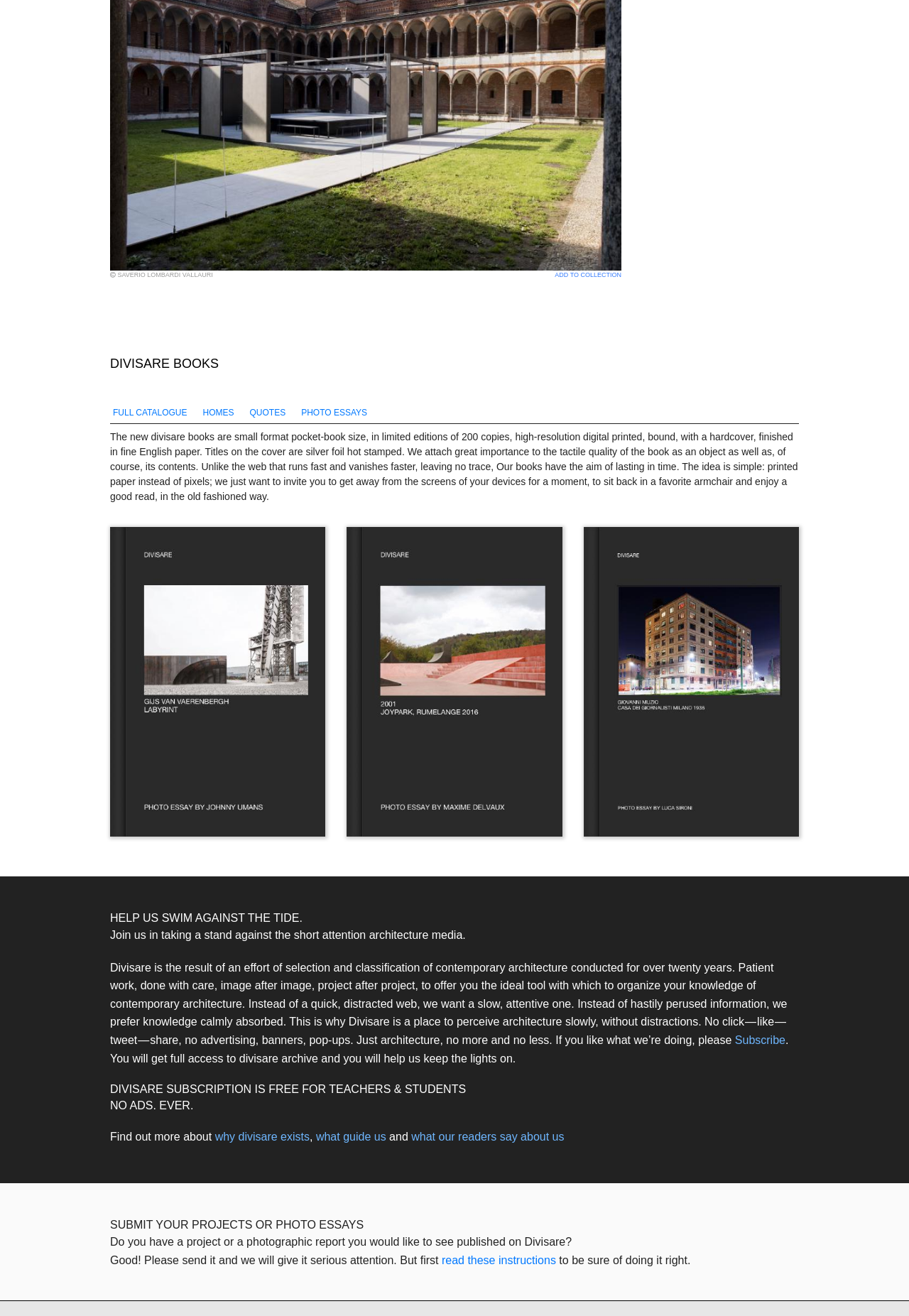What is the purpose of Divisare books?
Answer the question with as much detail as possible.

The question asks for the purpose of Divisare books. By reading the StaticText element with the description of Divisare books, we can see that the purpose is to 'last in time', which means to be a physical object that can be kept and referred to over time, unlike digital content that may be ephemeral.